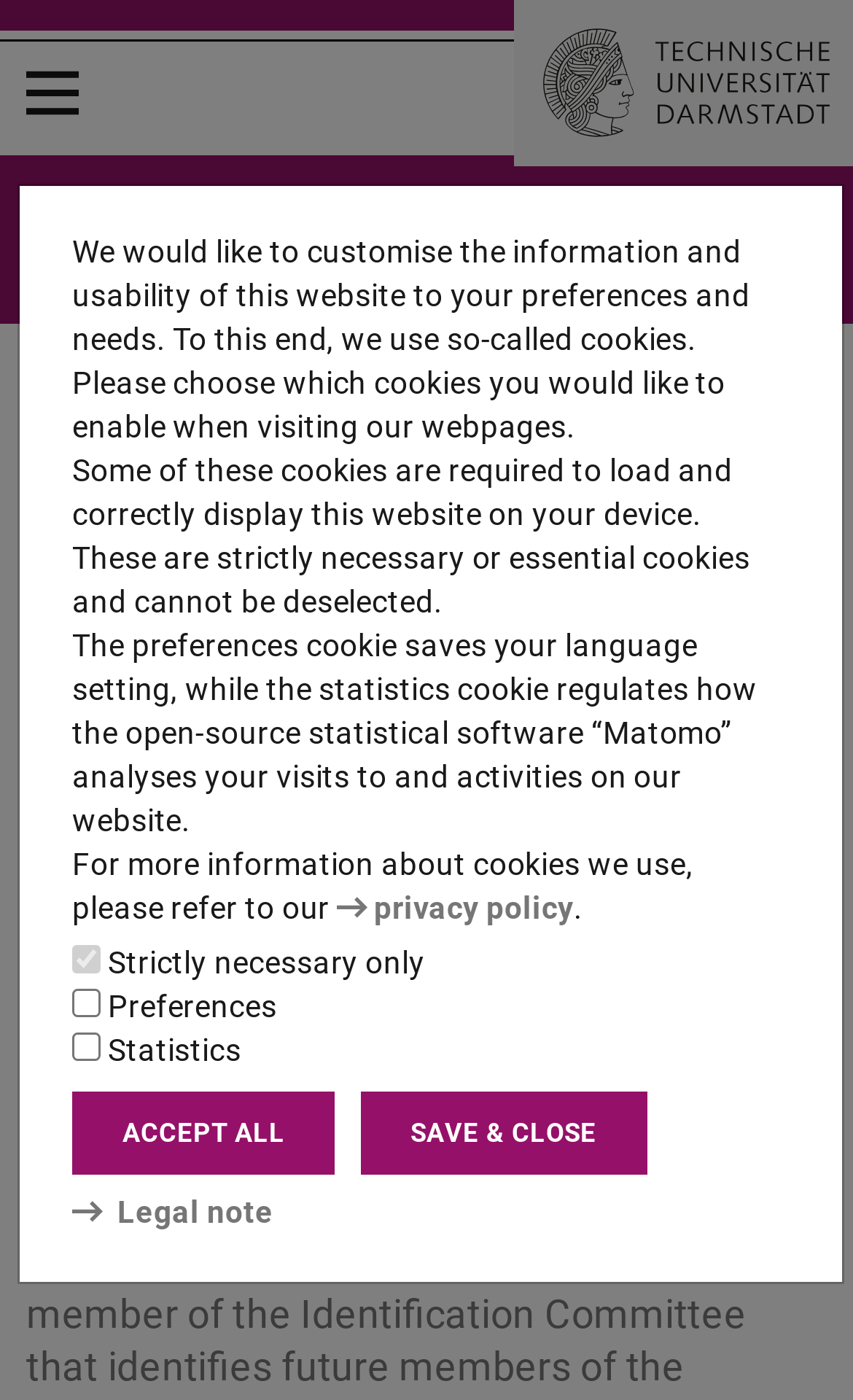Provide the bounding box coordinates for the UI element that is described as: "Communities & Collections".

None